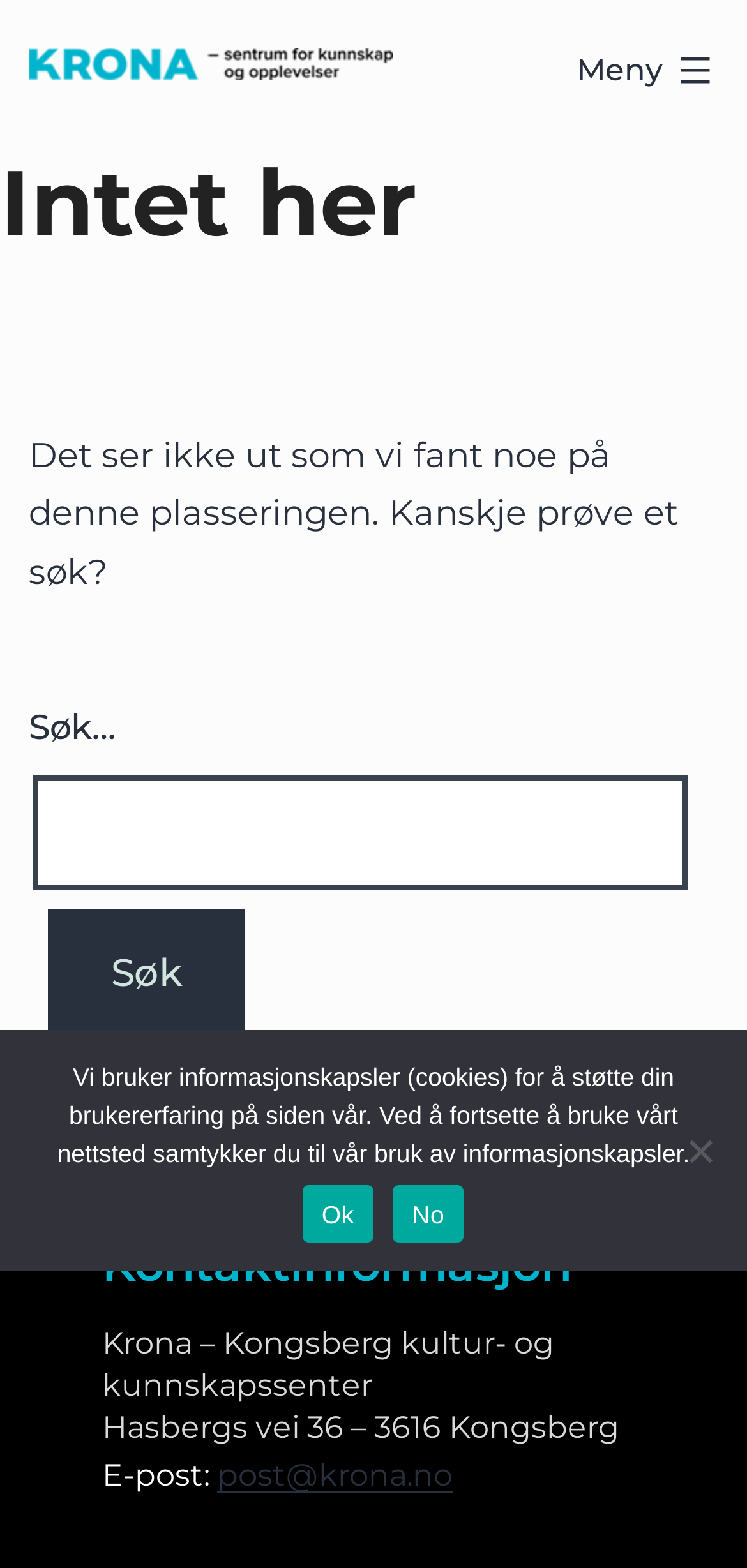Deliver a detailed narrative of the webpage's visual and textual elements.

This webpage appears to be an error page or a page that couldn't find the requested content. At the top, there is a link and an image, both labeled "Krona", positioned side by side. Below them, there is a button labeled "Meny" which is not expanded.

The main content area is divided into several sections. At the top, there is a header section with a heading that reads "Intet her", which means "Nothing here" in Norwegian. Below the header, there is a paragraph of text that says "Det ser ikke ut som vi fant noe på denne plasseringen. Kanskje prøve et søk?", which translates to "It doesn't seem like we found anything at this location. Maybe try a search?".

Next to the paragraph, there is a search box with a placeholder text "Søk…" and a button labeled "Søk", which means "Search". The search box and button are positioned horizontally.

Further down, there is a section with contact information. It starts with a heading "Kontaktinformasjon" and lists the name "Krona – Kongsberg kultur- og kunnskapssenter", an address, and an email address. The email address is a clickable link.

At the bottom of the page, there is a dialog box with a cookie notice. The notice explains that the website uses cookies to support the user experience and asks the user to agree to the use of cookies. There are two buttons, "Ok" and "No", to respond to the notice.